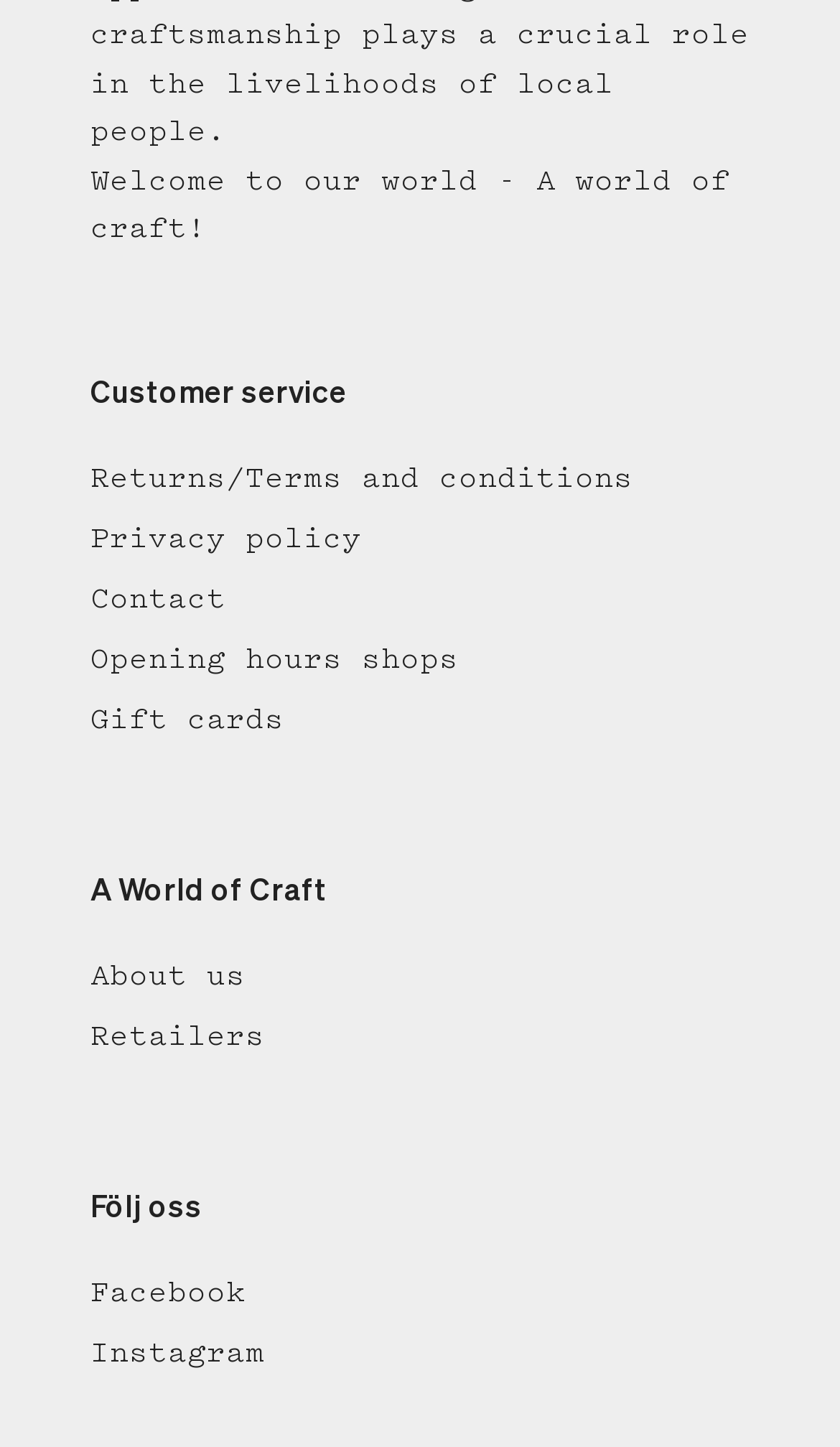Please specify the bounding box coordinates of the area that should be clicked to accomplish the following instruction: "Contact the customer support". The coordinates should consist of four float numbers between 0 and 1, i.e., [left, top, right, bottom].

[0.108, 0.404, 0.269, 0.425]